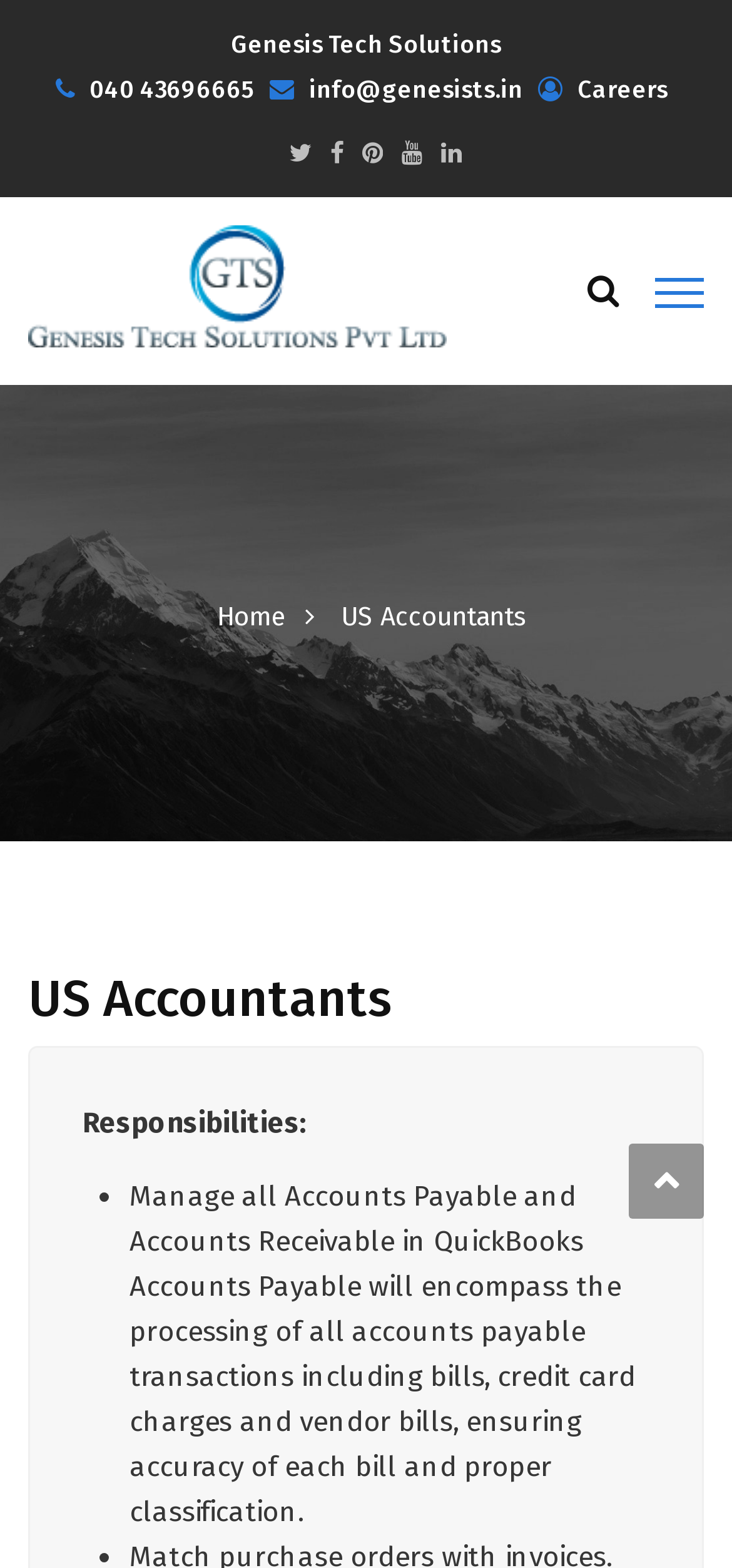Please provide a comprehensive response to the question based on the details in the image: How many social media links are there?

I counted the number of social media links by looking at the top section of the webpage, where there are several link elements with icons. I found five links with icons, which appear to be social media links.